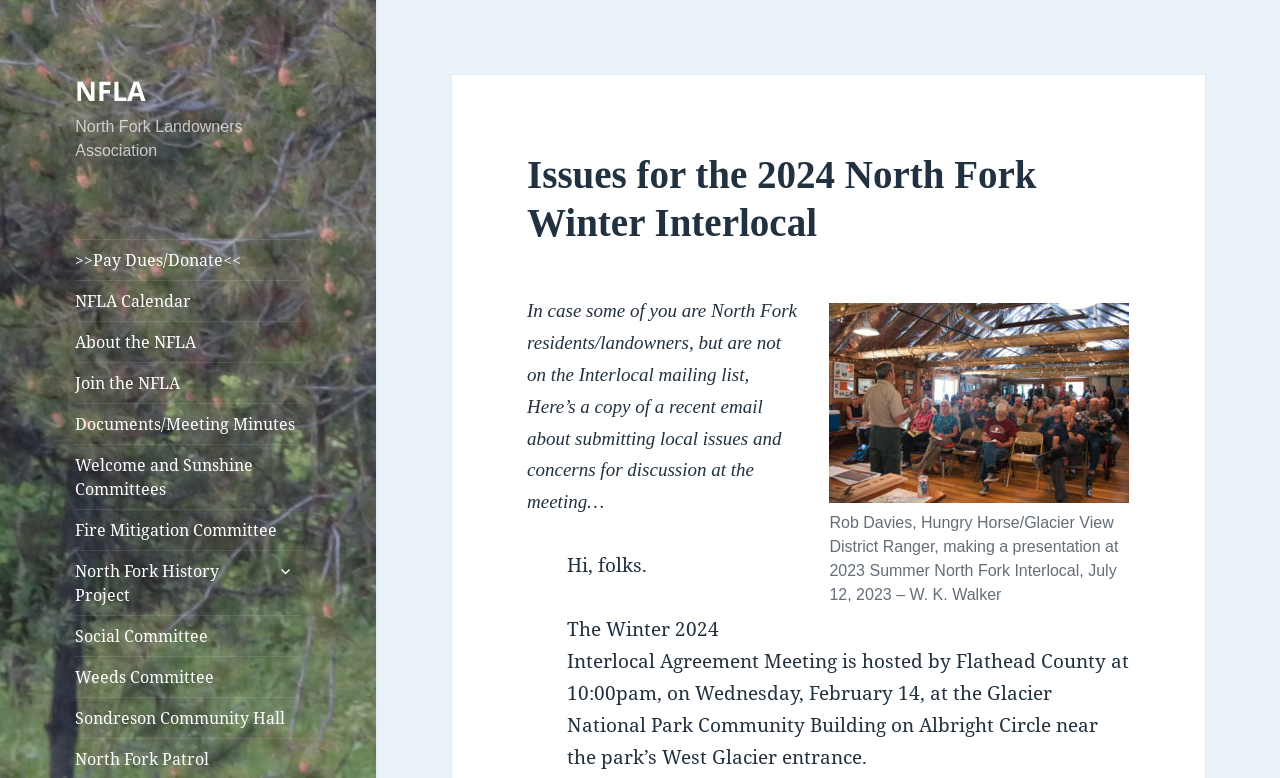Given the description: "Fire Mitigation Committee", determine the bounding box coordinates of the UI element. The coordinates should be formatted as four float numbers between 0 and 1, [left, top, right, bottom].

[0.059, 0.655, 0.235, 0.706]